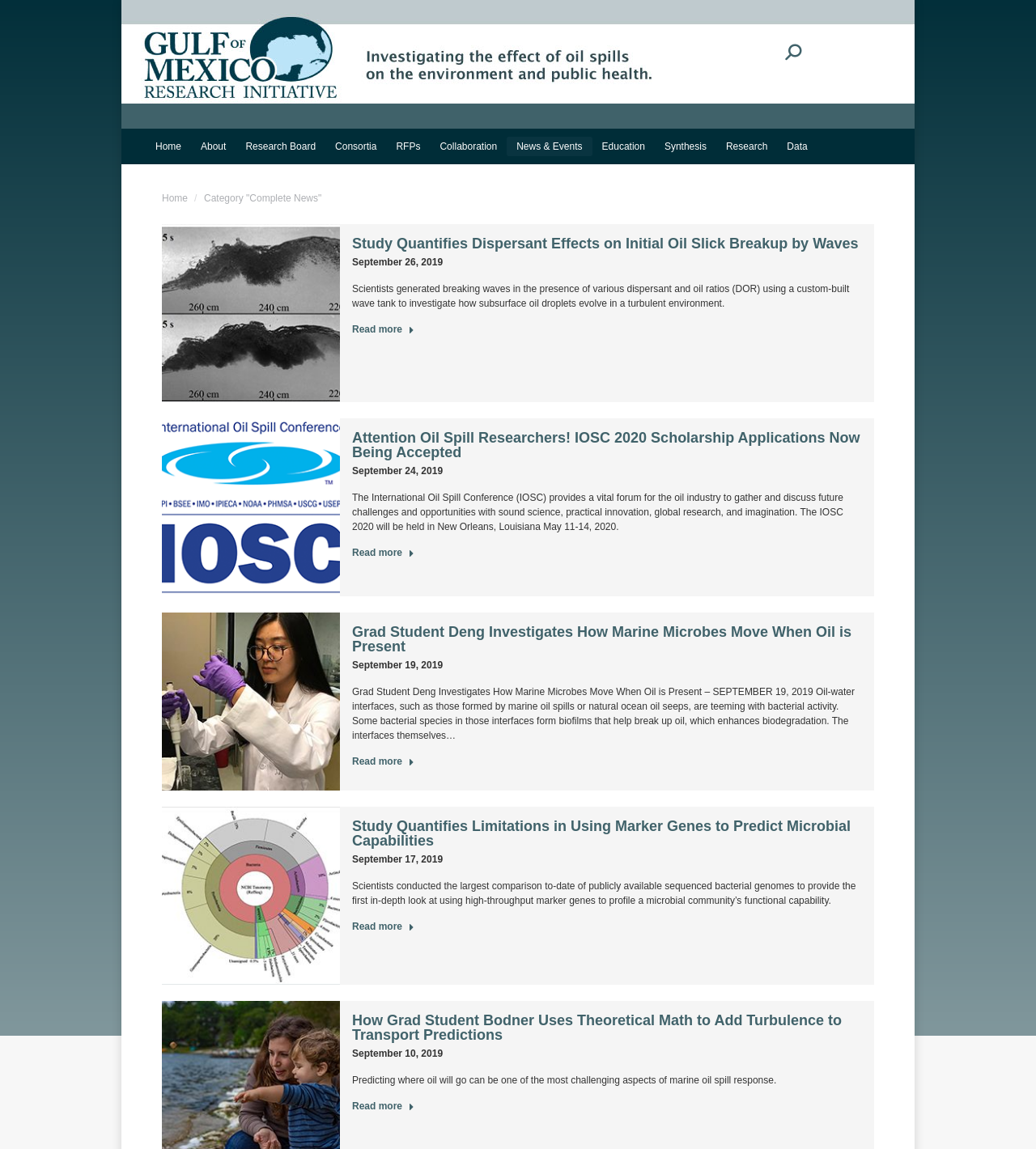Extract the bounding box coordinates for the UI element described by the text: "September 24, 2019". The coordinates should be in the form of [left, top, right, bottom] with values between 0 and 1.

[0.34, 0.404, 0.427, 0.416]